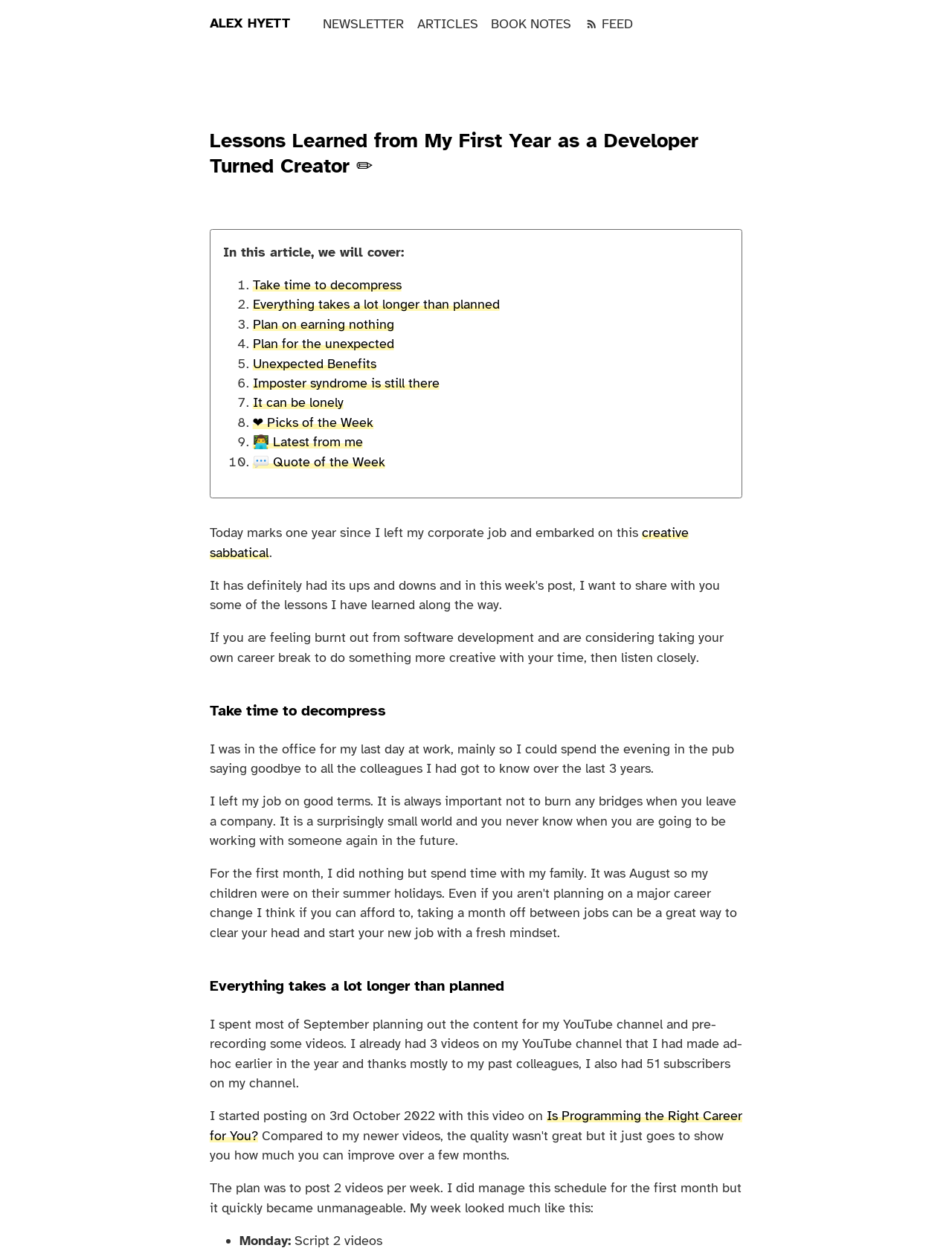Please identify the bounding box coordinates of the area I need to click to accomplish the following instruction: "Click on the 'ARTICLES' link".

[0.438, 0.011, 0.502, 0.027]